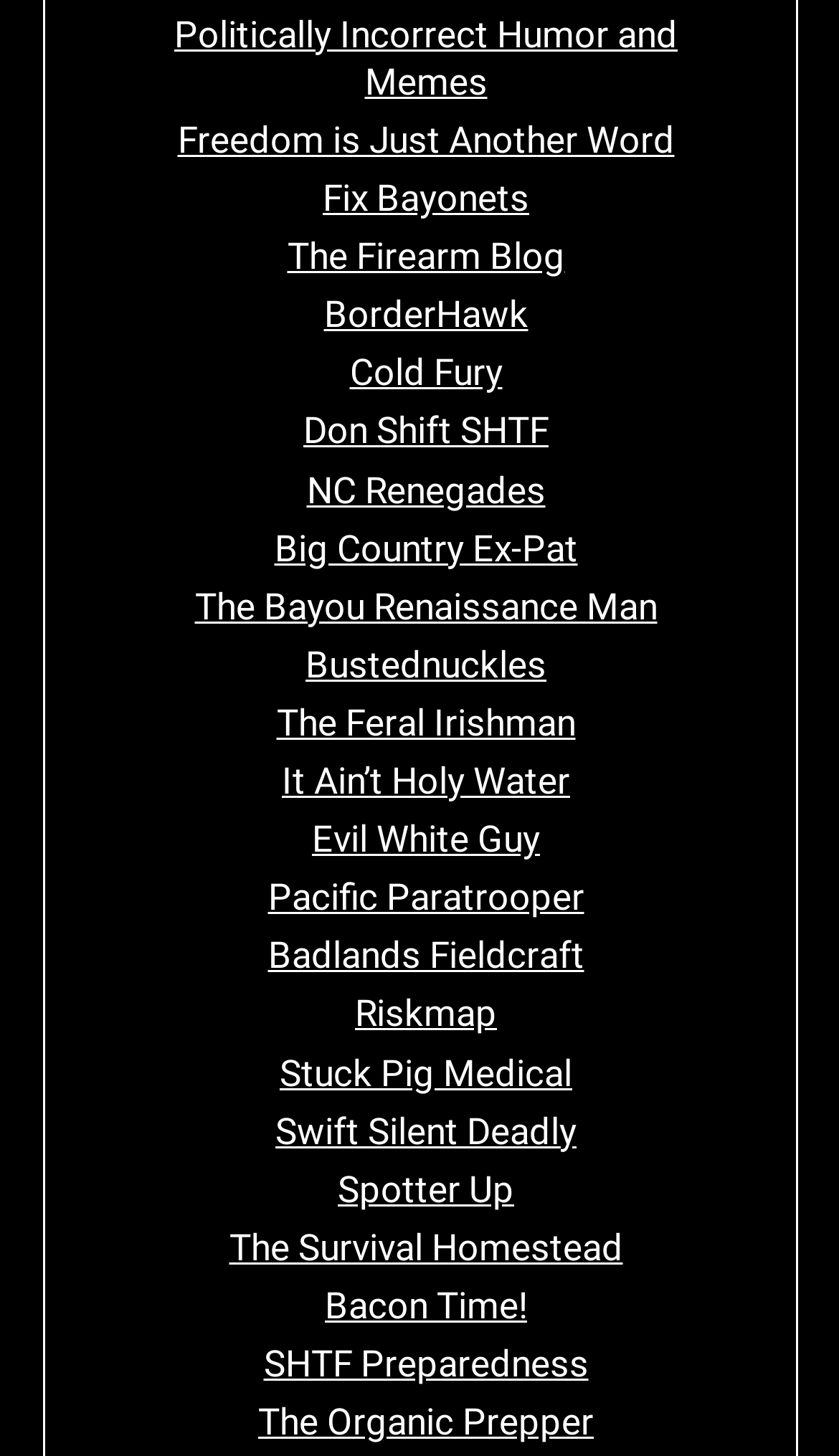Find the bounding box coordinates of the element to click in order to complete the given instruction: "Click on 'Politically Incorrect Humor and Memes'."

[0.208, 0.009, 0.808, 0.071]